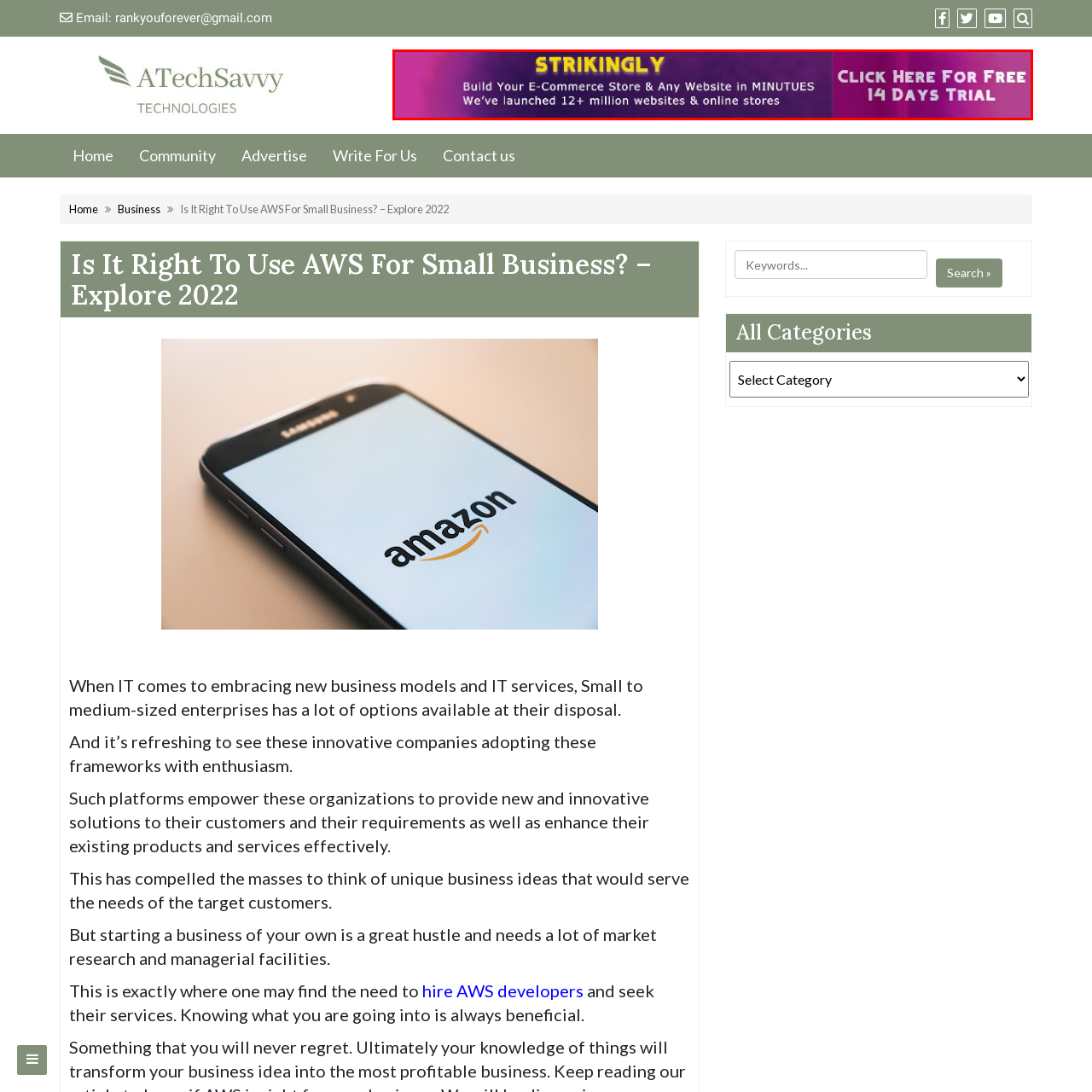Deliver a detailed explanation of the elements found in the red-marked area of the image.

The image showcases an eye-catching advertisement for Strikingly, highlighting its powerful website-building capabilities. The vibrant purple background contrasts with bold yellow text that reads "STRIKINGLY," making the brand name stand out. Below, the message emphasizes the ease and speed of creating e-commerce stores and websites in mere minutes, appealing to those looking for efficient solutions. The ad proudly mentions that over 12 million websites and online stores have been launched using its platform, establishing its credibility in the market. A prominent call-to-action invites viewers to "Click Here For Free 14 Days Trial," encouraging potential users to explore the service risk-free. Overall, the image effectively communicates Strikingly's value proposition and the advantages of using their platform for website creation.